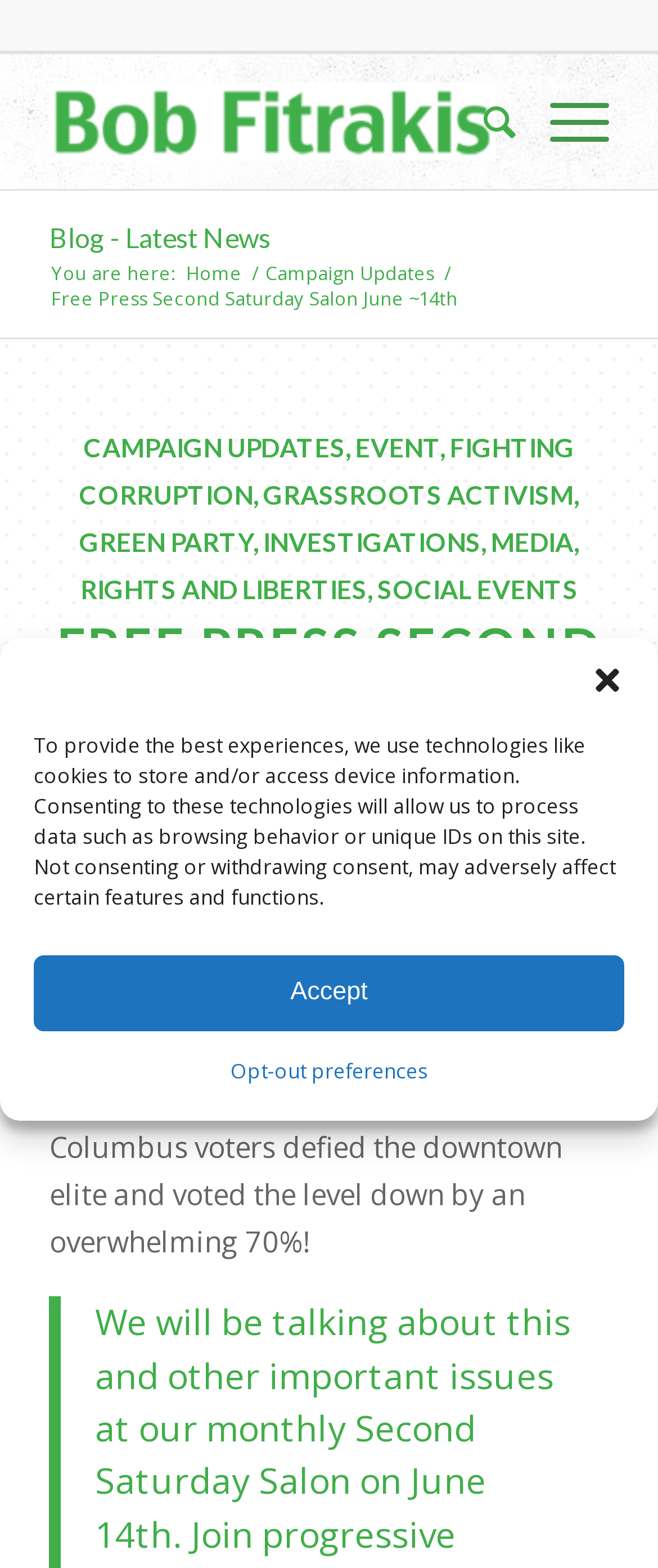Extract the bounding box coordinates for the HTML element that matches this description: "☰". The coordinates should be four float numbers between 0 and 1, i.e., [left, top, right, bottom].

None